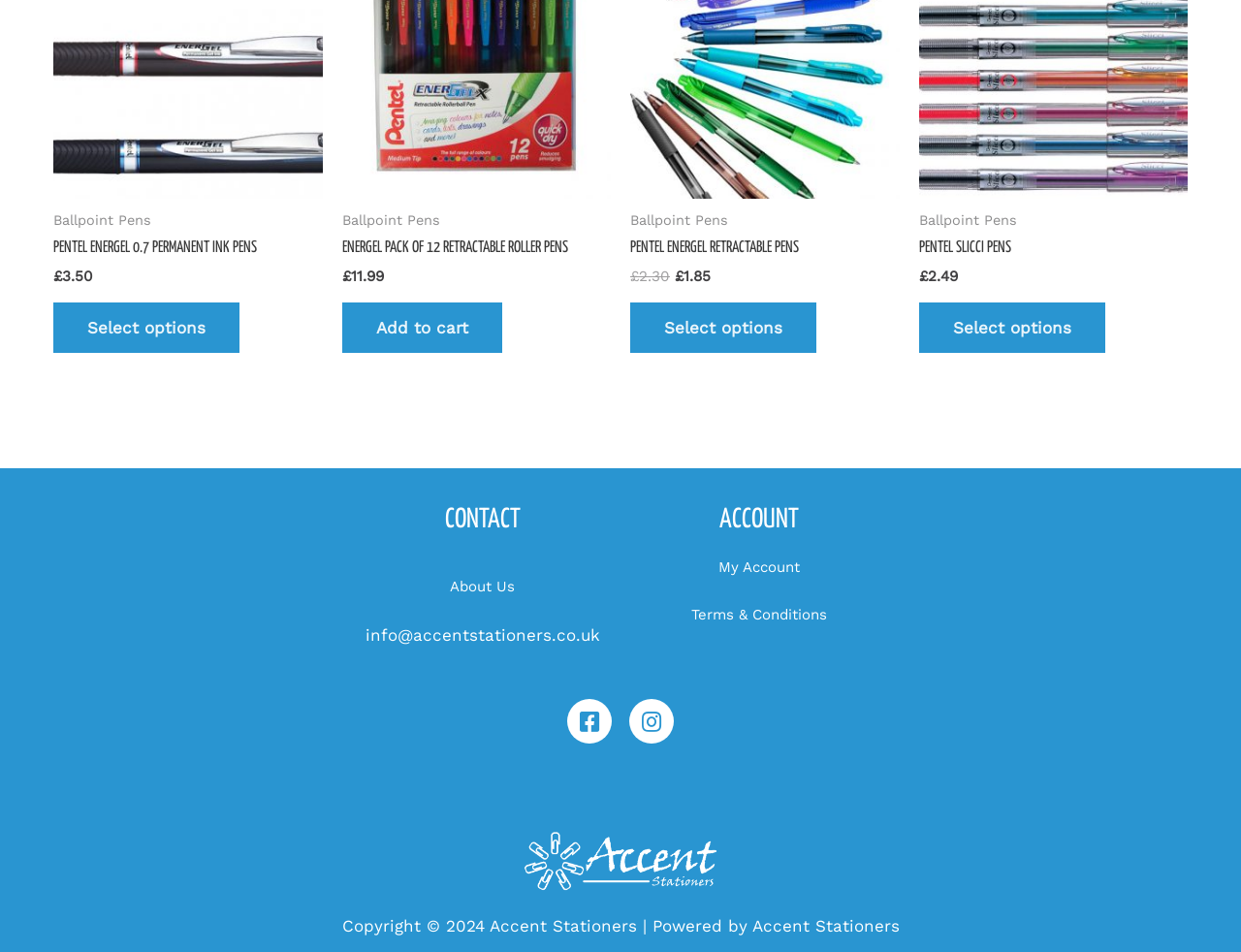Answer the question below in one word or phrase:
What is the price of 'Pentel Energel 0.7 Permanent Ink Pens'?

£3.50